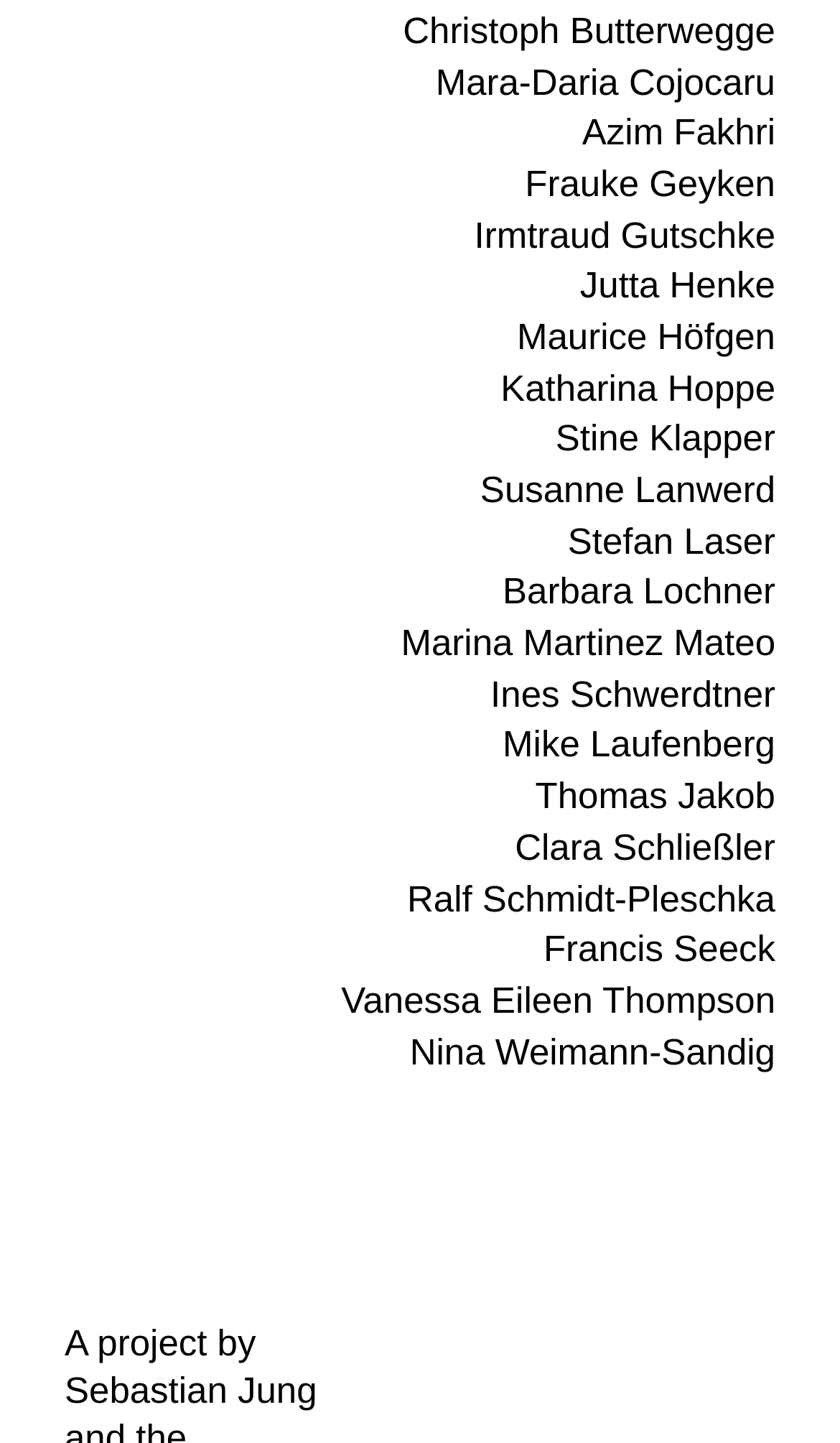Locate the bounding box of the UI element described in the following text: "Vanessa Eileen Thompson".

[0.406, 0.679, 0.923, 0.708]